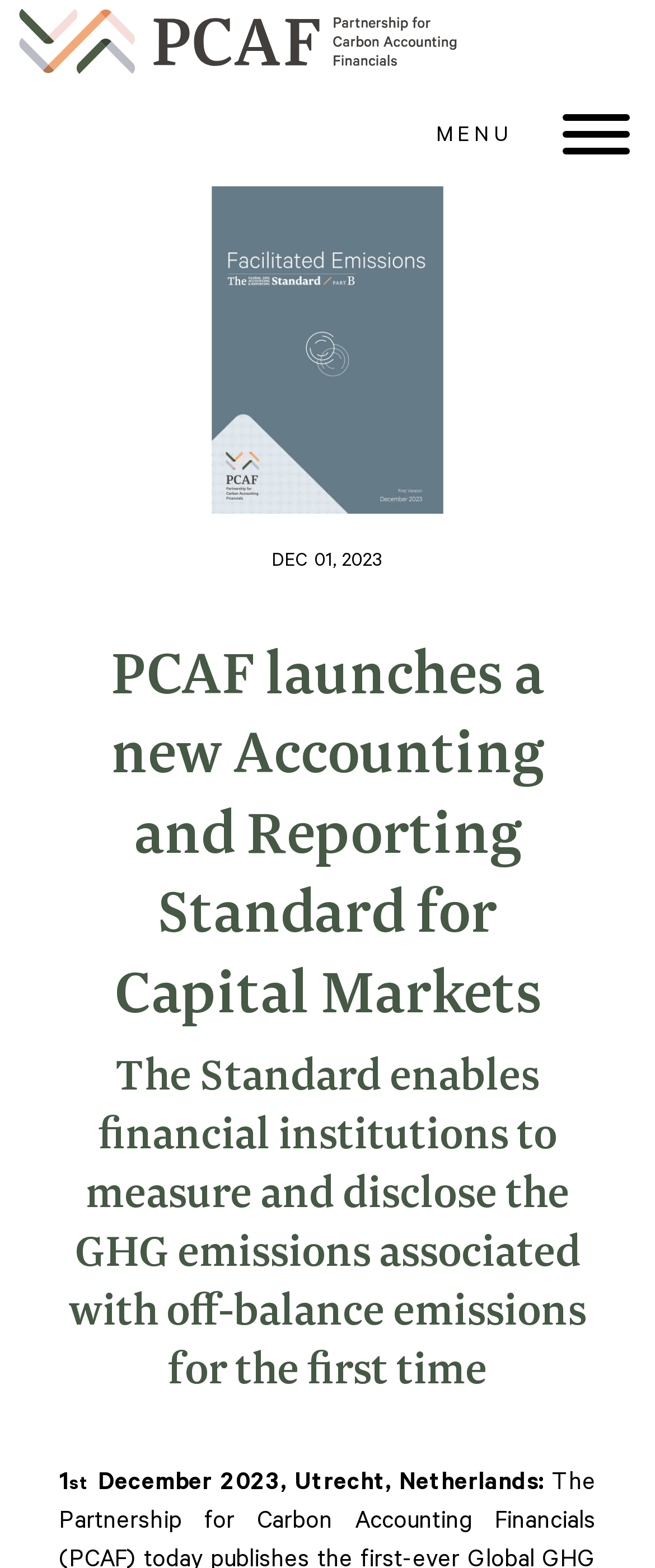Find the bounding box coordinates for the UI element whose description is: "Owen Lynch". The coordinates should be four float numbers between 0 and 1, in the format [left, top, right, bottom].

None